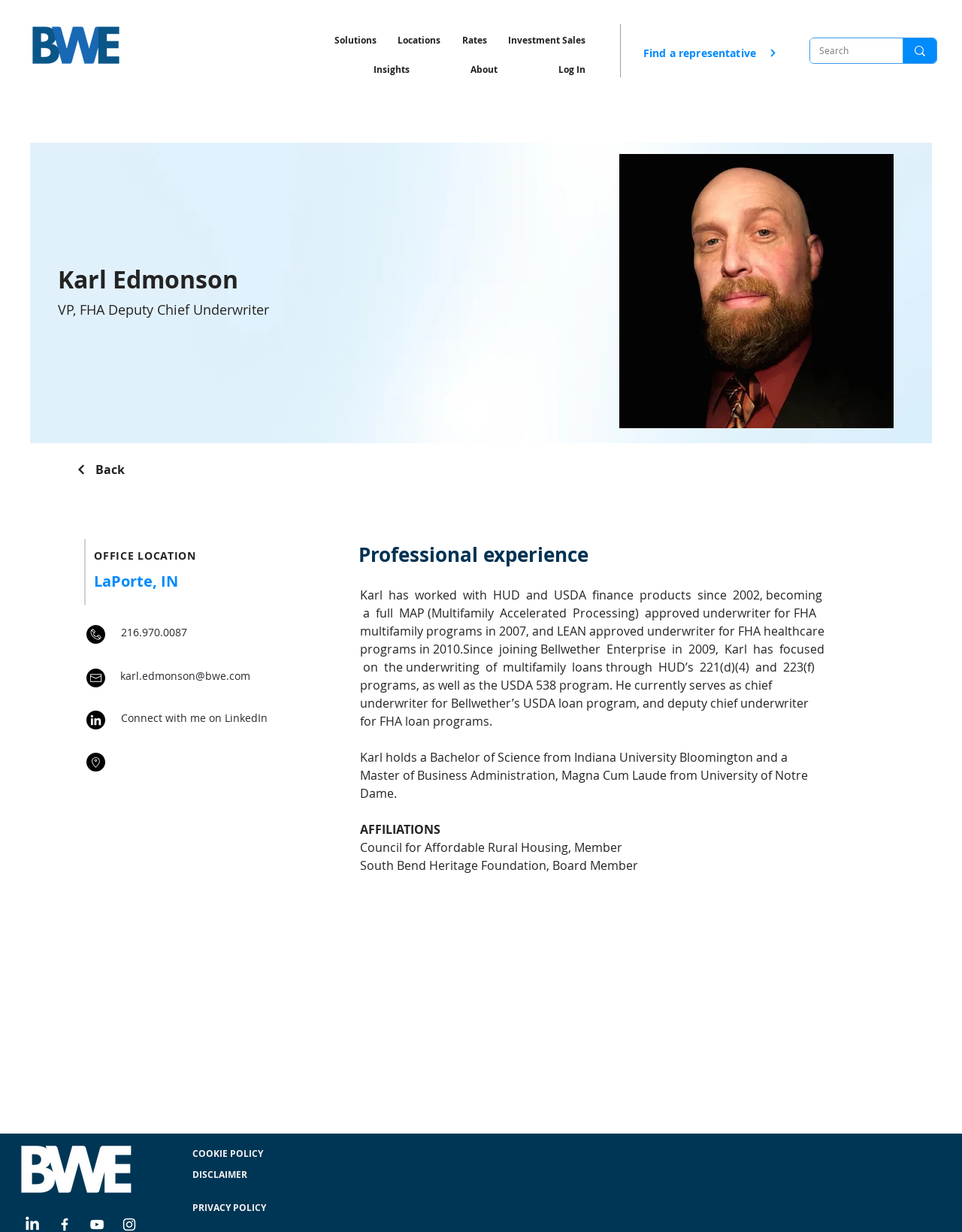Find the bounding box coordinates for the area that must be clicked to perform this action: "Click the 'Solutions' button".

[0.339, 0.021, 0.399, 0.045]